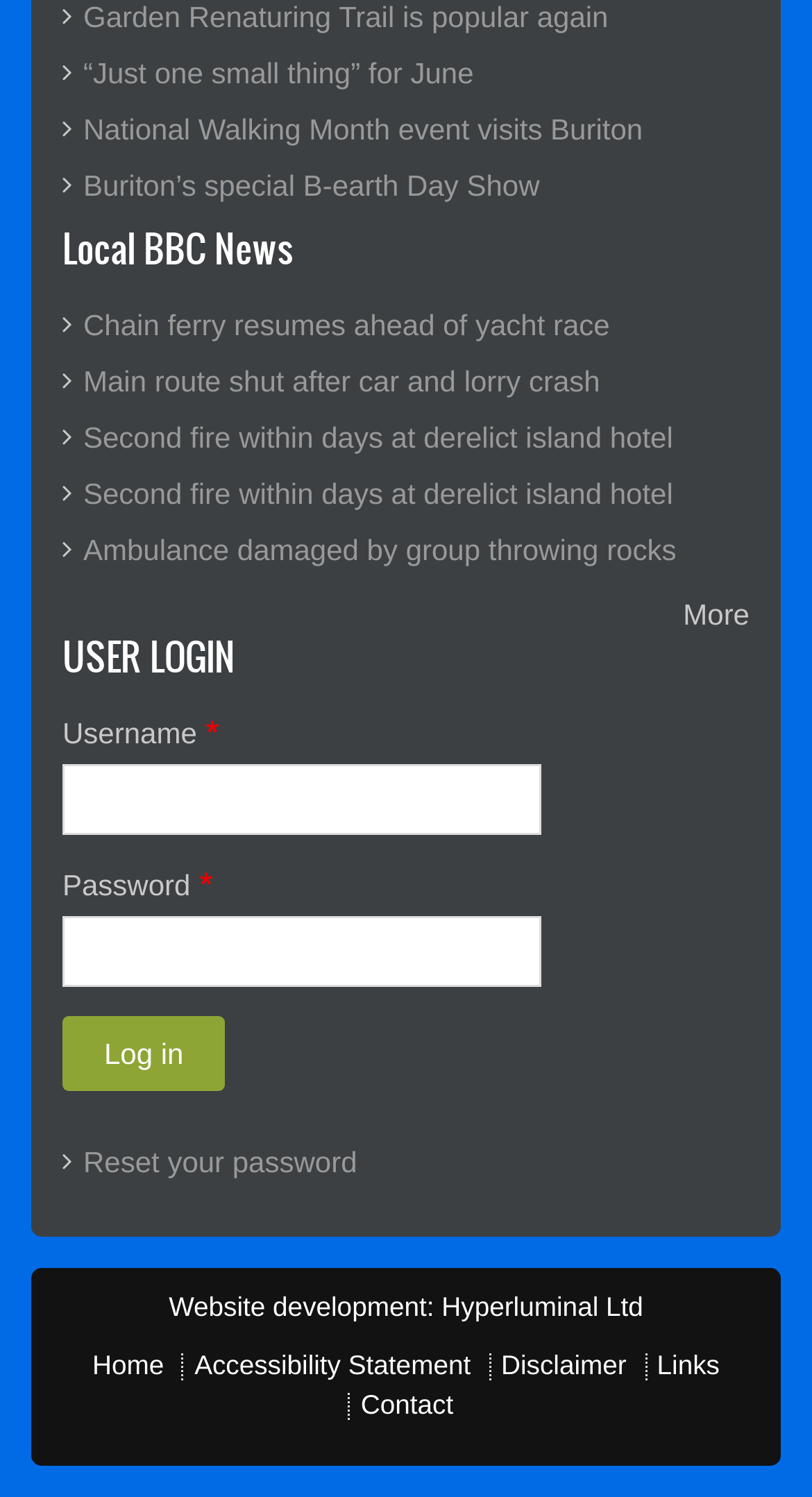Find the bounding box coordinates for the element that must be clicked to complete the instruction: "Click on 'Just one small thing' for June". The coordinates should be four float numbers between 0 and 1, indicated as [left, top, right, bottom].

[0.103, 0.037, 0.583, 0.059]